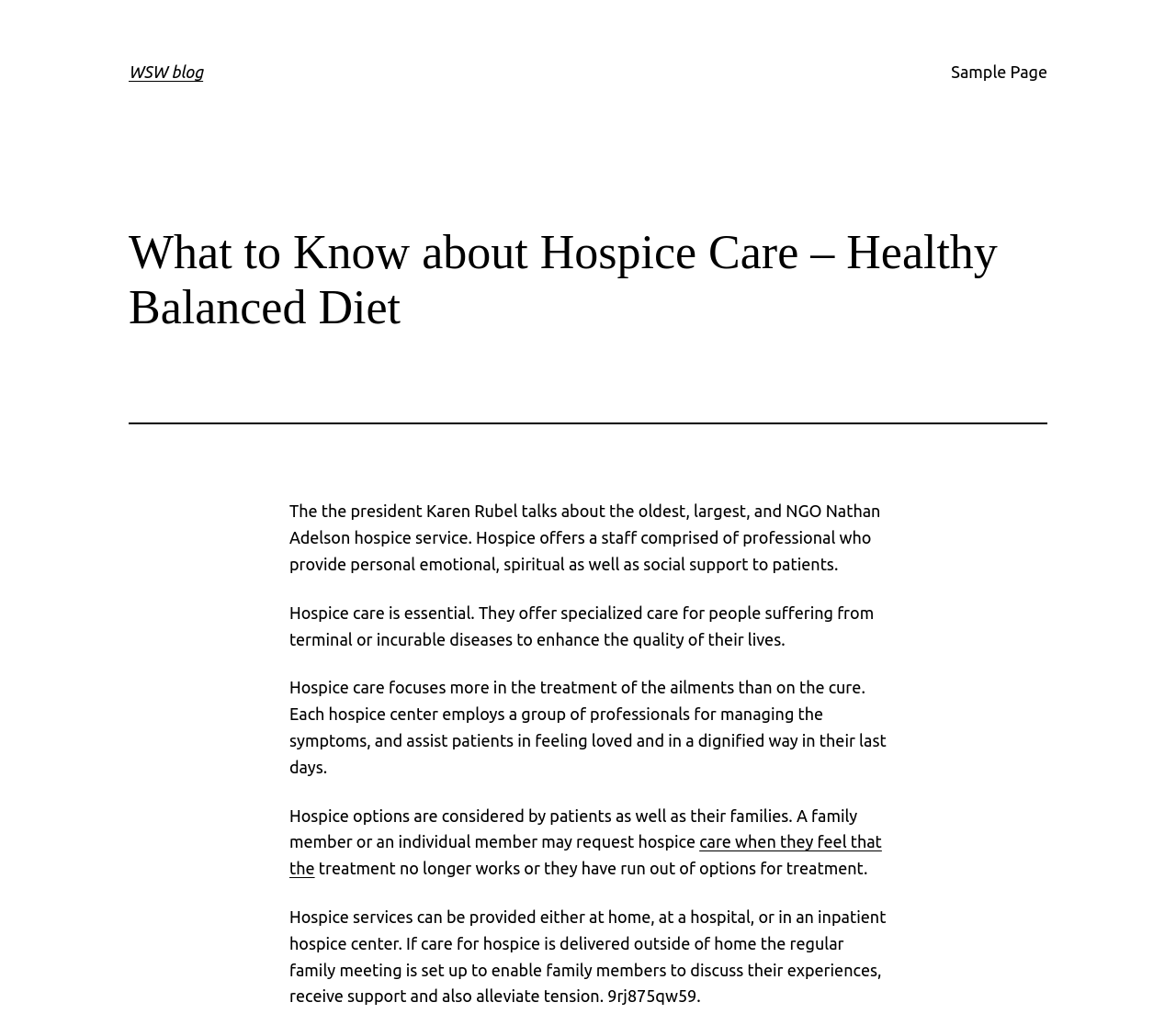Who talks about Nathan Adelson hospice service?
Answer the question based on the image using a single word or a brief phrase.

President Karen Rubel